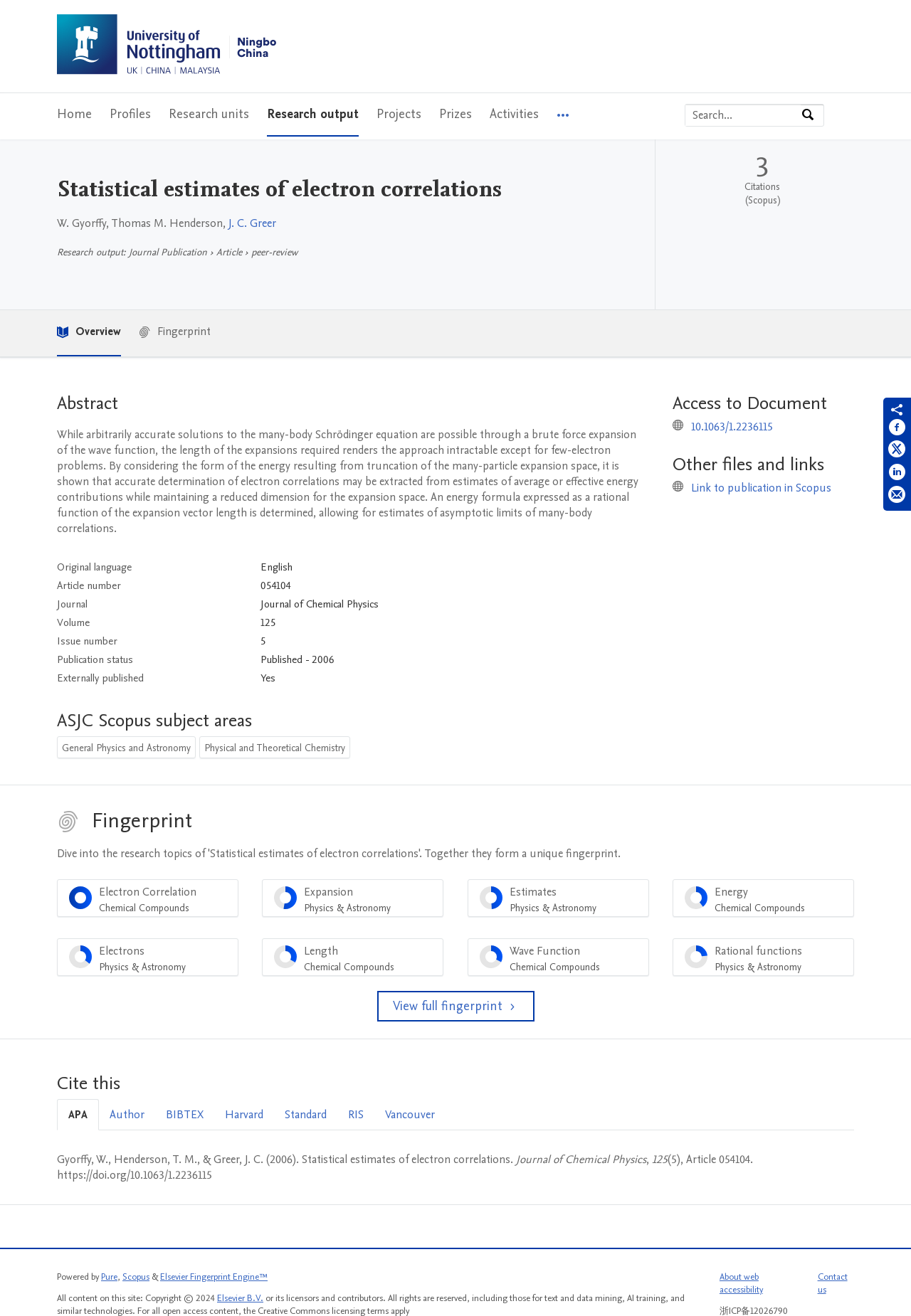Please determine the bounding box coordinates of the section I need to click to accomplish this instruction: "Visit the company website".

None